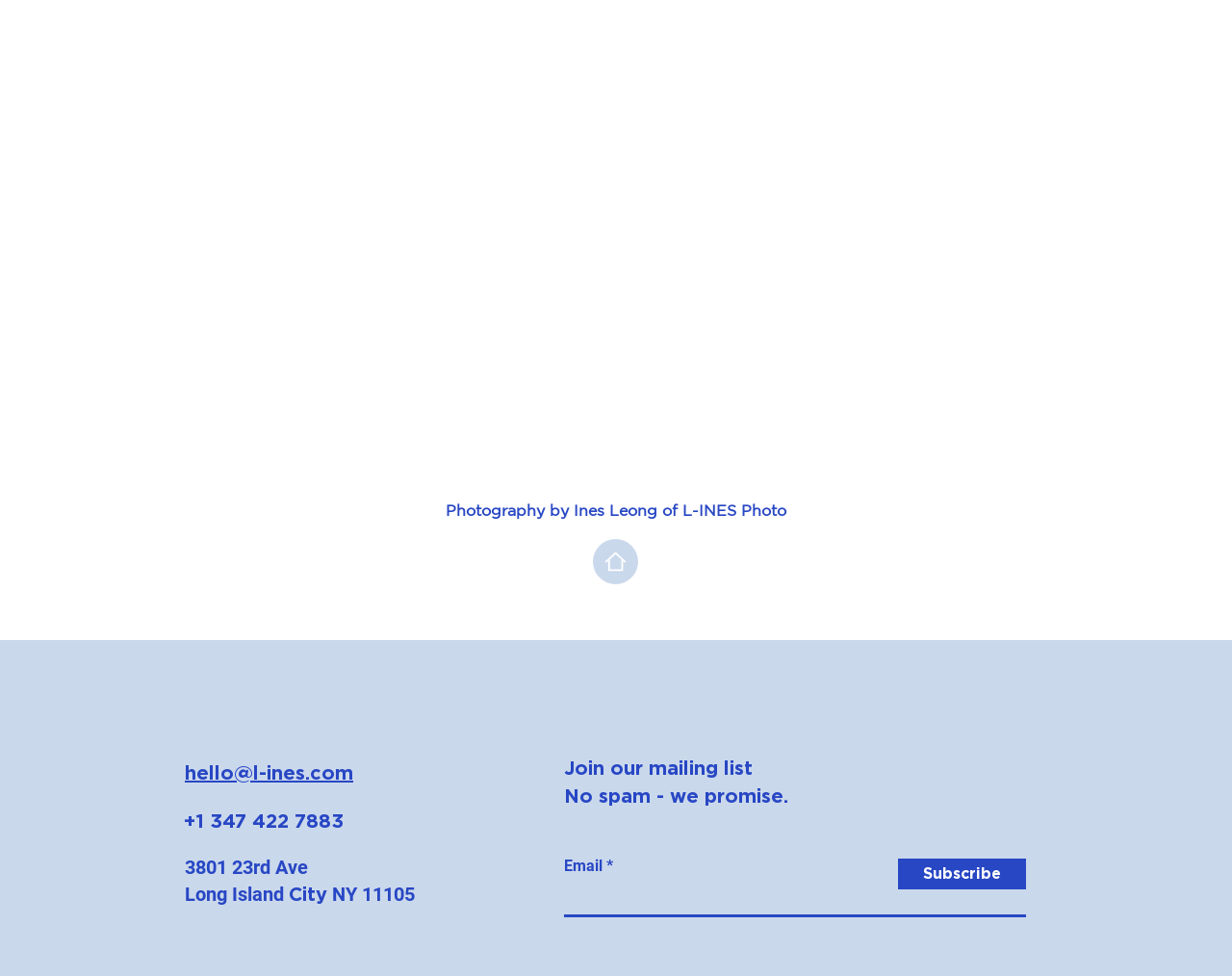What is the purpose of the textbox?
Using the information presented in the image, please offer a detailed response to the question.

The textbox is labeled 'Email *' and is required, indicating that it is used to enter an email address, likely for subscribing to a mailing list.